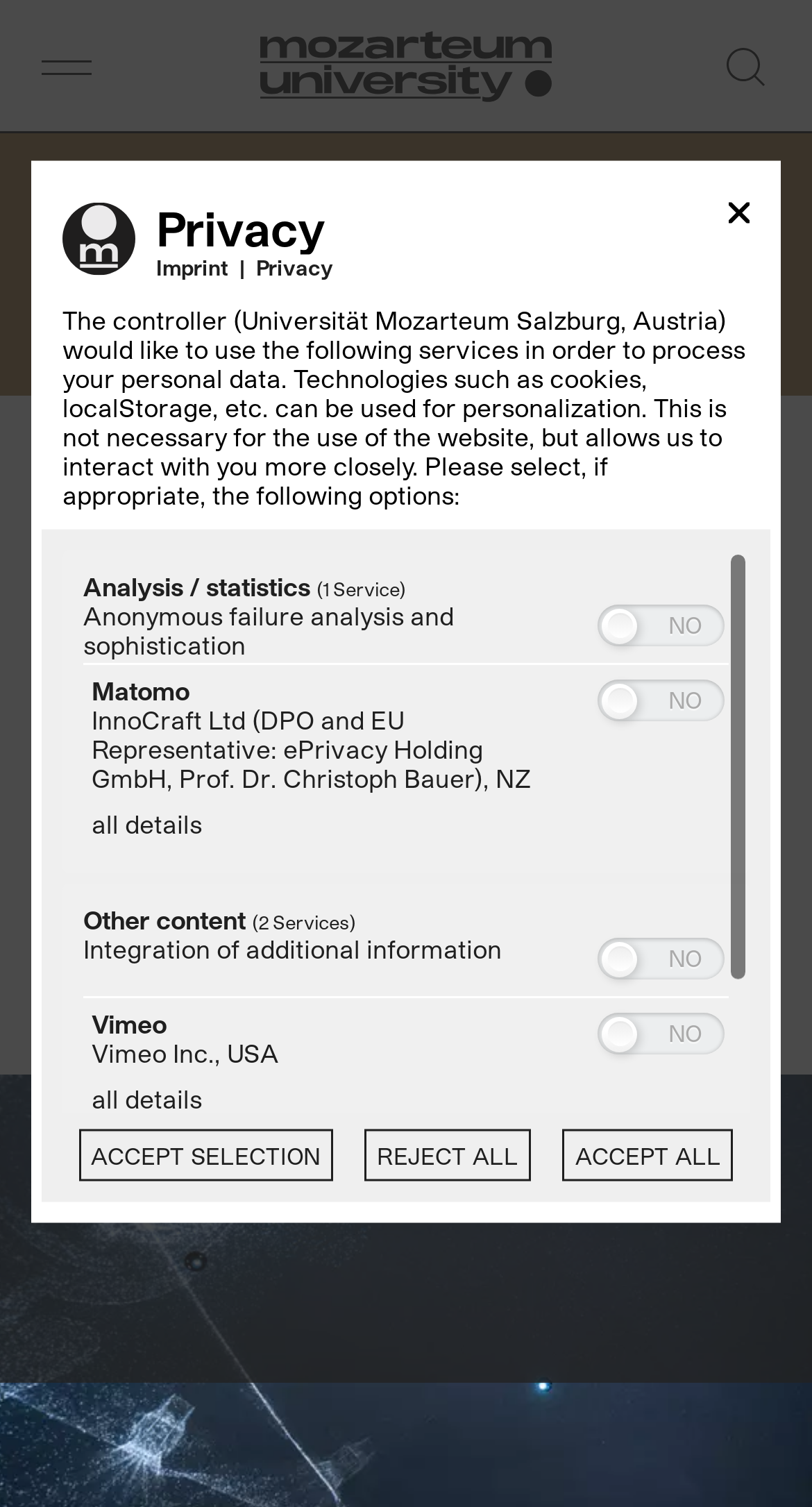What is the deadline for the diploma programme Stage Design?
Please ensure your answer is as detailed and informative as possible.

I found the deadline by looking at the text 'until 28 May' which is located near the text 'for the diploma programme Stage Design &'.